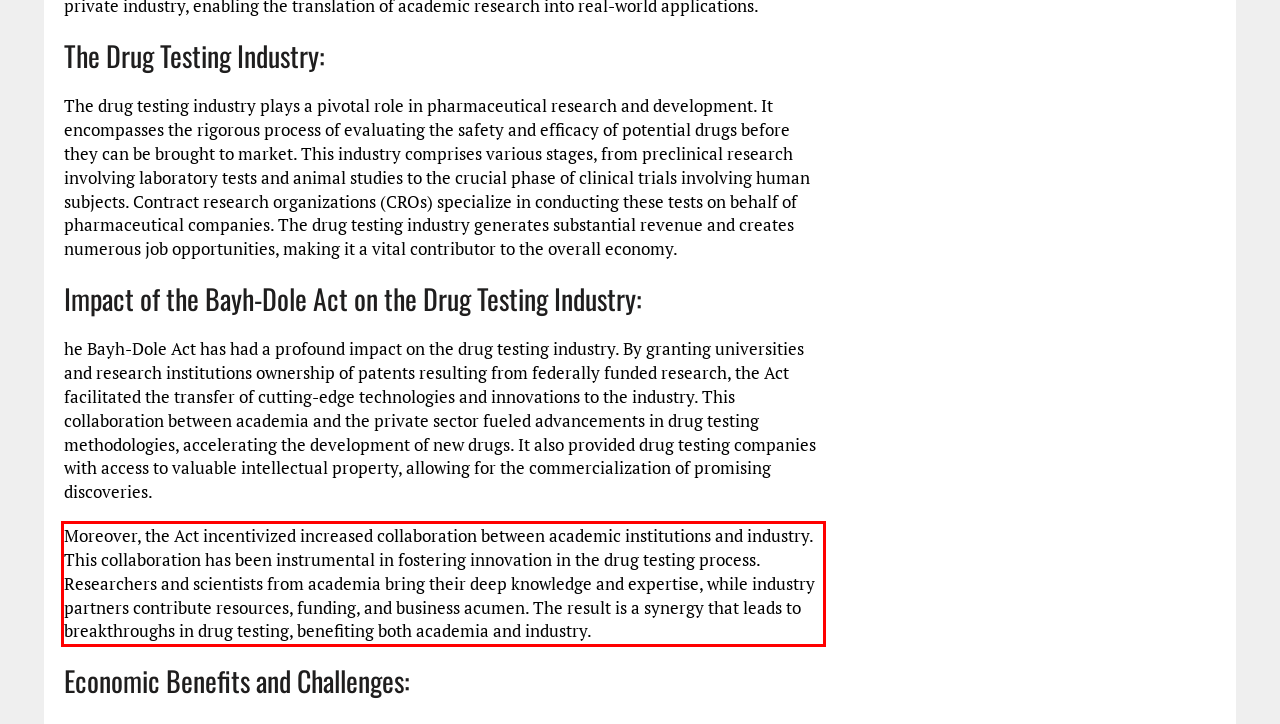Given a screenshot of a webpage with a red bounding box, please identify and retrieve the text inside the red rectangle.

Moreover, the Act incentivized increased collaboration between academic institutions and industry. This collaboration has been instrumental in fostering innovation in the drug testing process. Researchers and scientists from academia bring their deep knowledge and expertise, while industry partners contribute resources, funding, and business acumen. The result is a synergy that leads to breakthroughs in drug testing, benefiting both academia and industry.